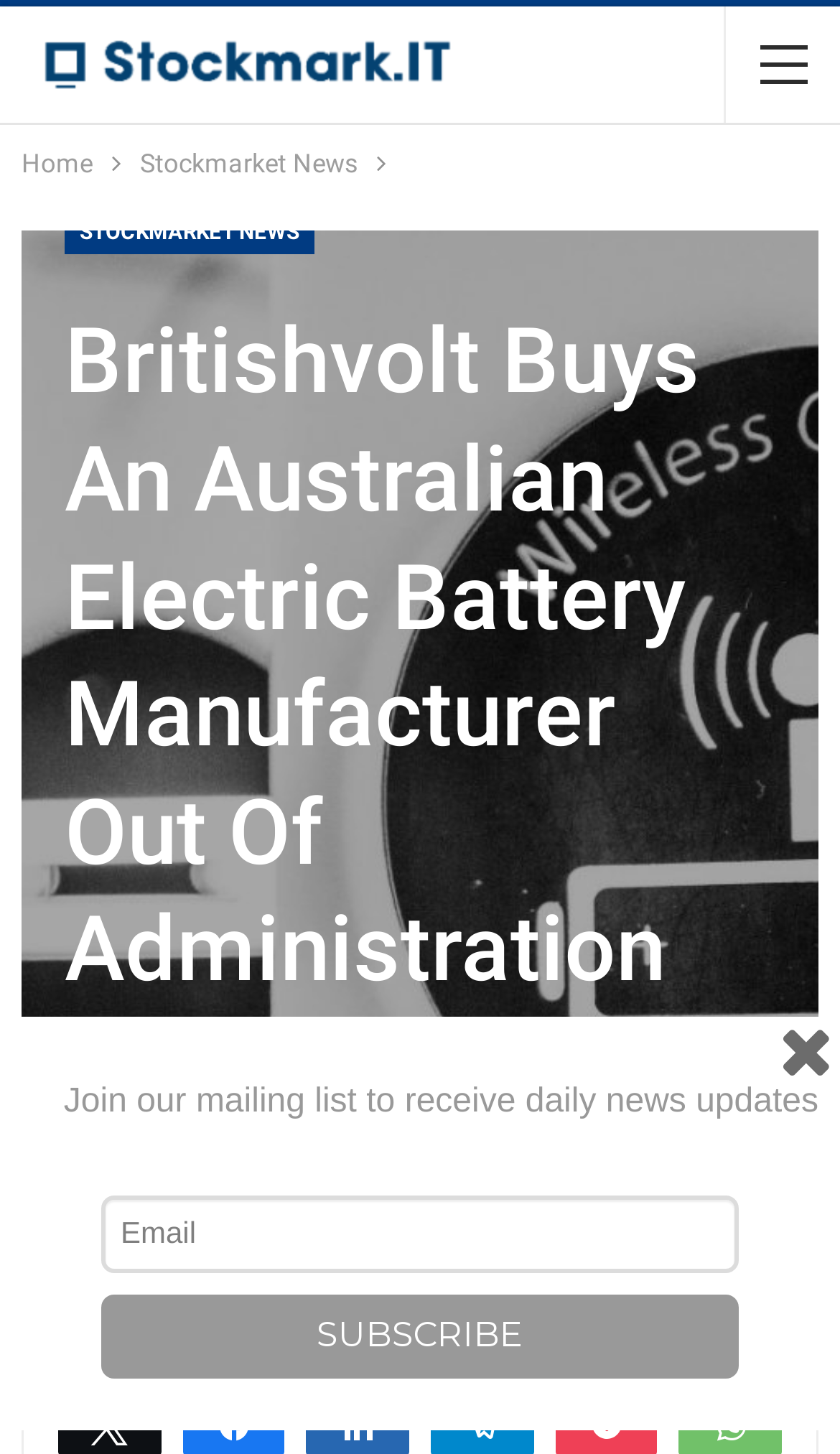Show the bounding box coordinates for the HTML element described as: "Stockmarket News".

[0.167, 0.096, 0.426, 0.129]